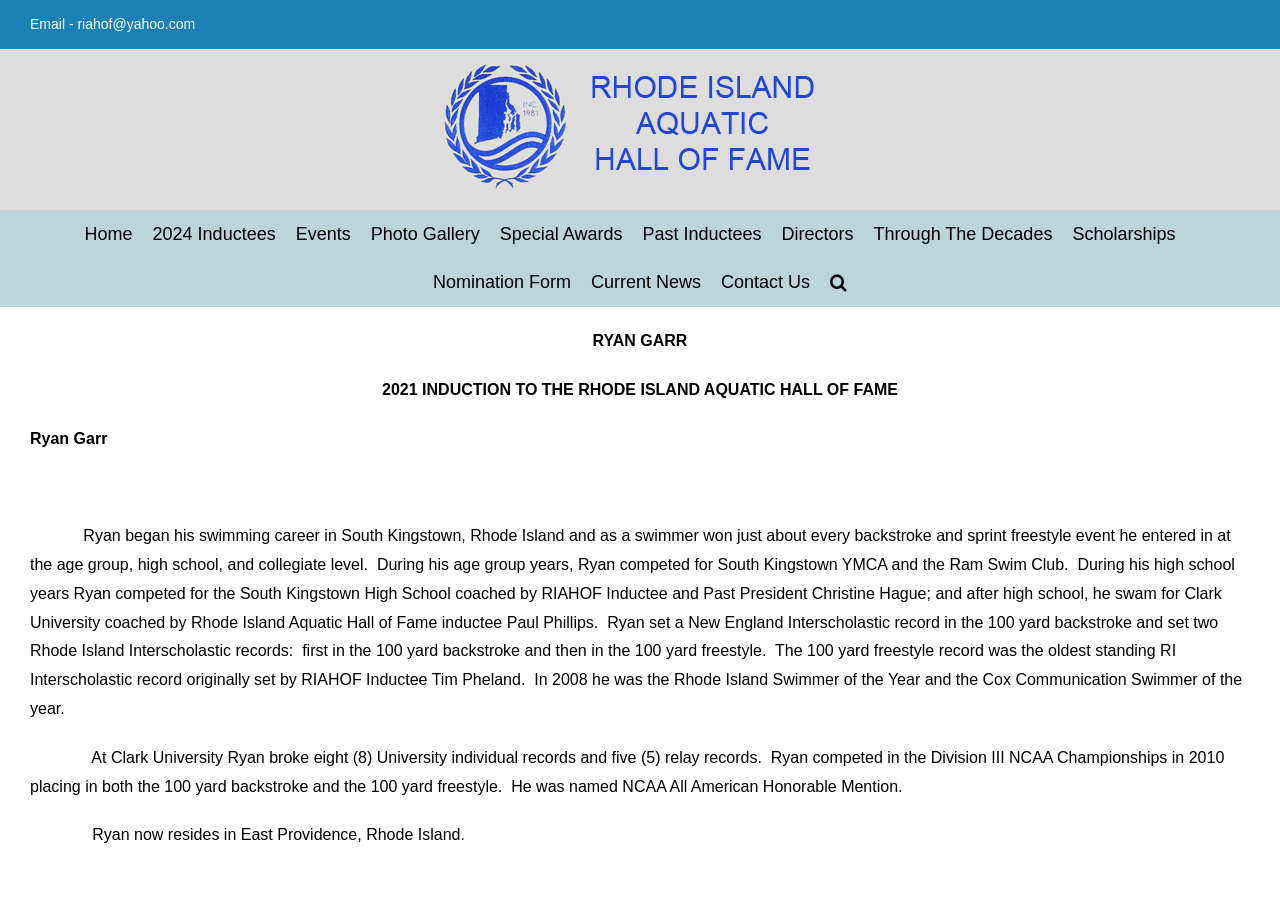Answer the following query concisely with a single word or phrase:
What is Ryan's current residence?

East Providence, Rhode Island